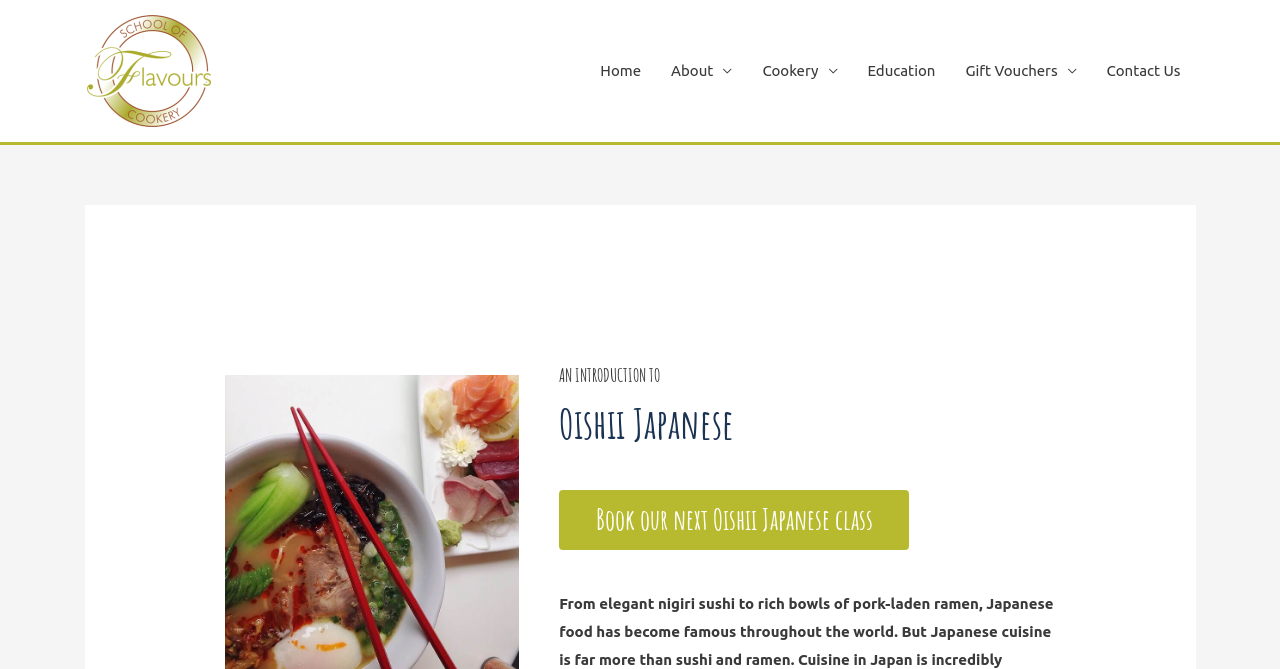Provide the bounding box coordinates of the HTML element this sentence describes: "alt="Flavours Logo"". The bounding box coordinates consist of four float numbers between 0 and 1, i.e., [left, top, right, bottom].

[0.066, 0.091, 0.166, 0.116]